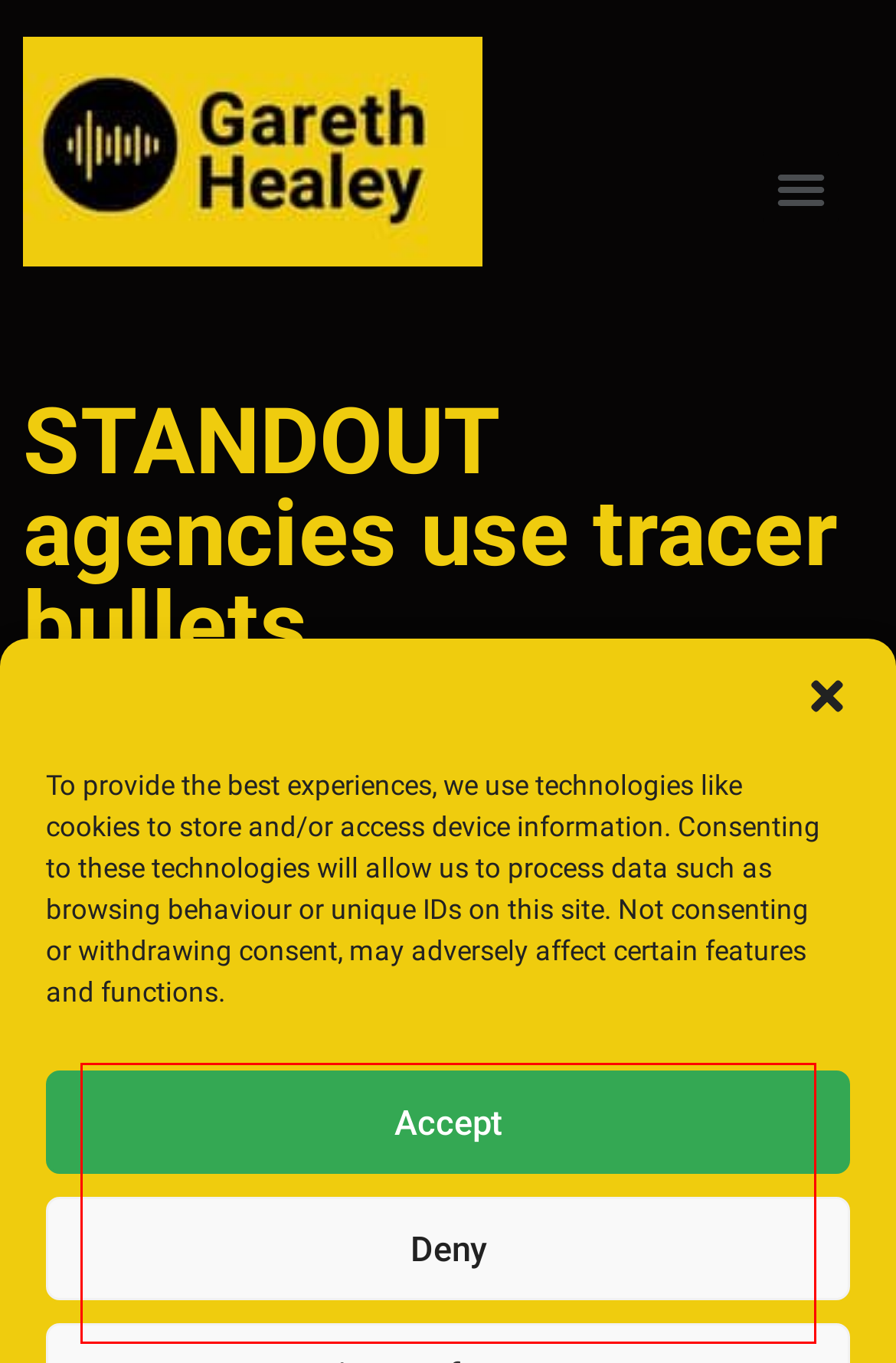There is a screenshot of a webpage with a red bounding box around a UI element. Please use OCR to extract the text within the red bounding box.

In fairness, some clients truly don’t have a budget signed off and are looking for guidance. They should all be able to give you an indication of what level of investment is feasible though.